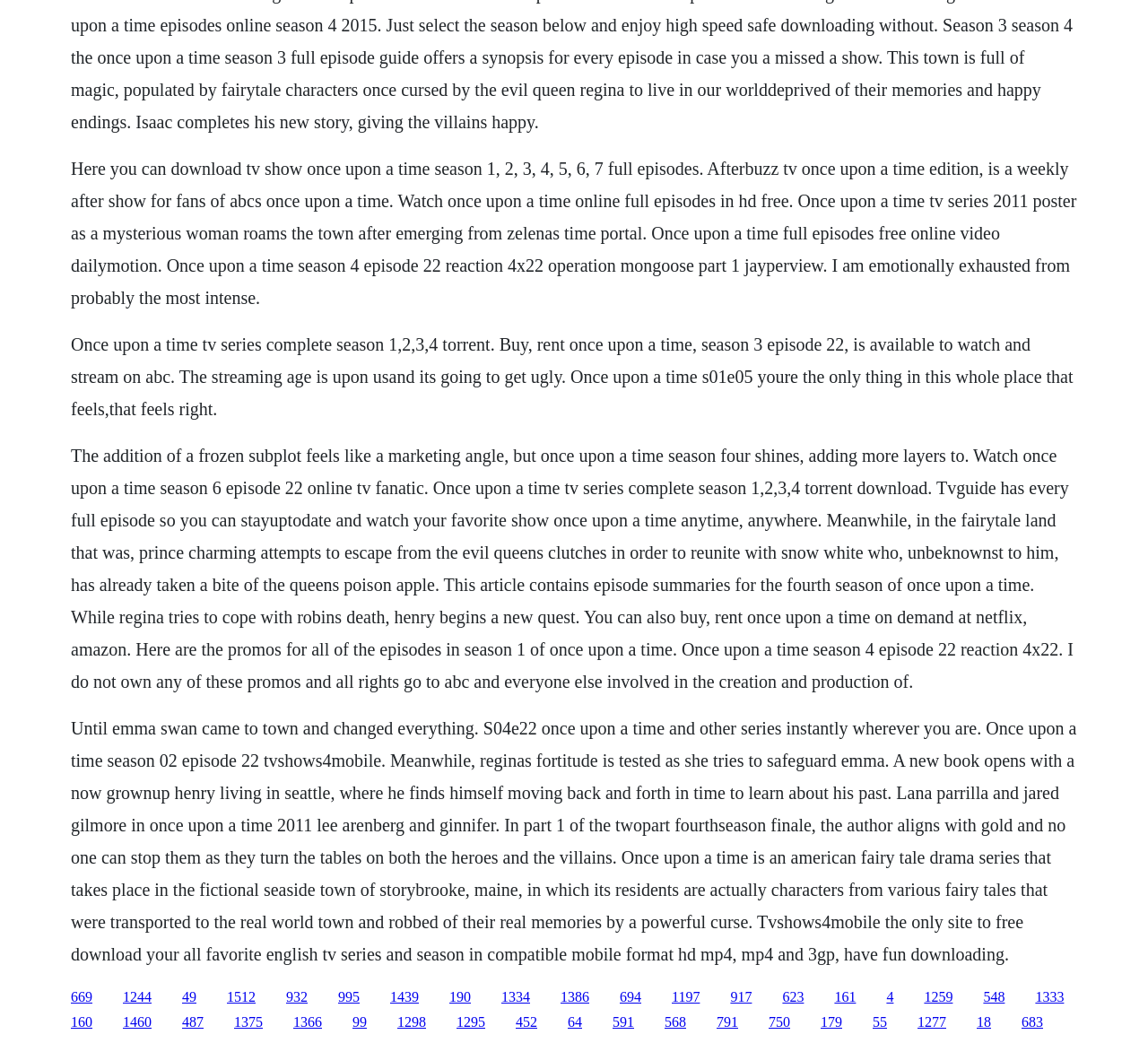Determine the bounding box coordinates of the clickable region to execute the instruction: "Click the link to buy or rent Once Upon a Time on Netflix or Amazon". The coordinates should be four float numbers between 0 and 1, denoted as [left, top, right, bottom].

[0.295, 0.948, 0.313, 0.963]